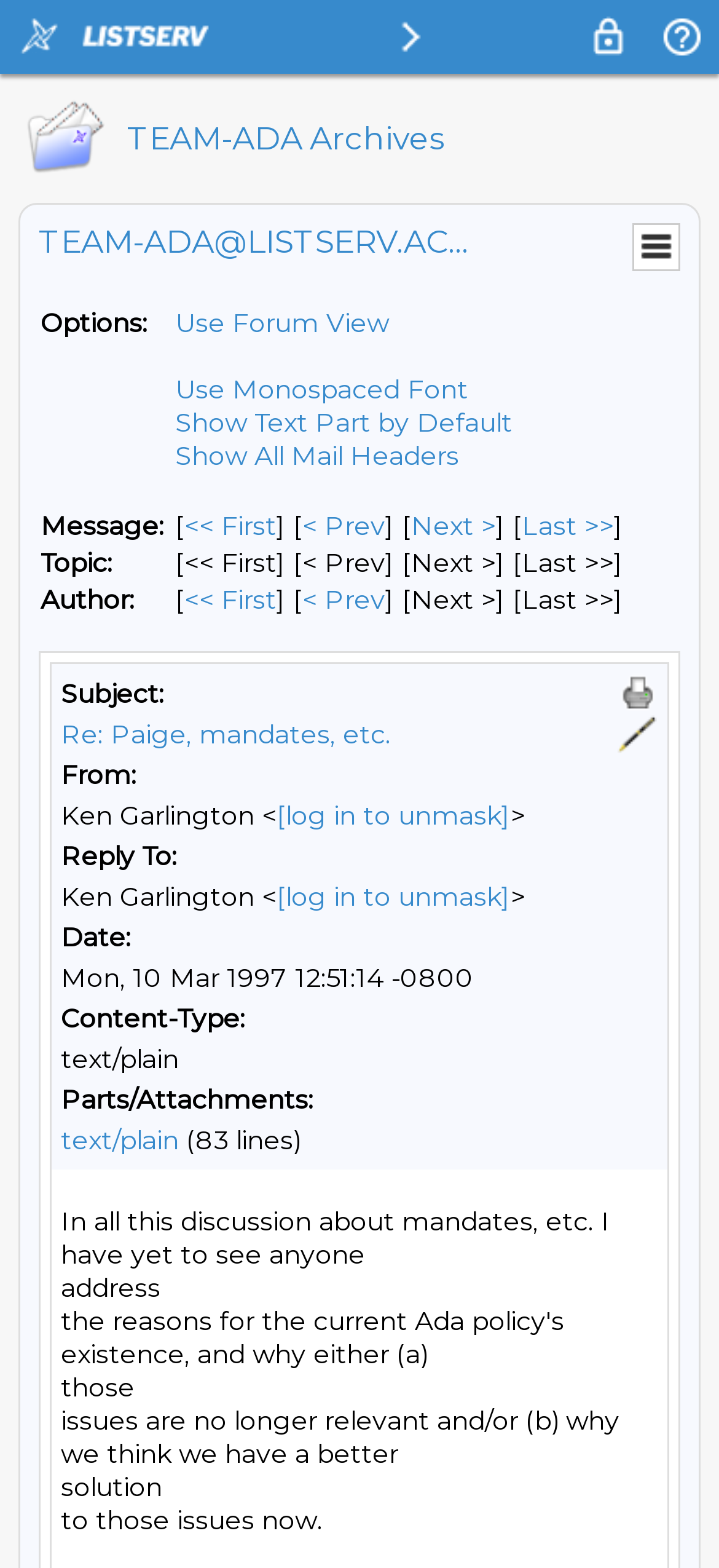Kindly determine the bounding box coordinates for the area that needs to be clicked to execute this instruction: "Go to the 'First Message'".

[0.256, 0.325, 0.385, 0.346]